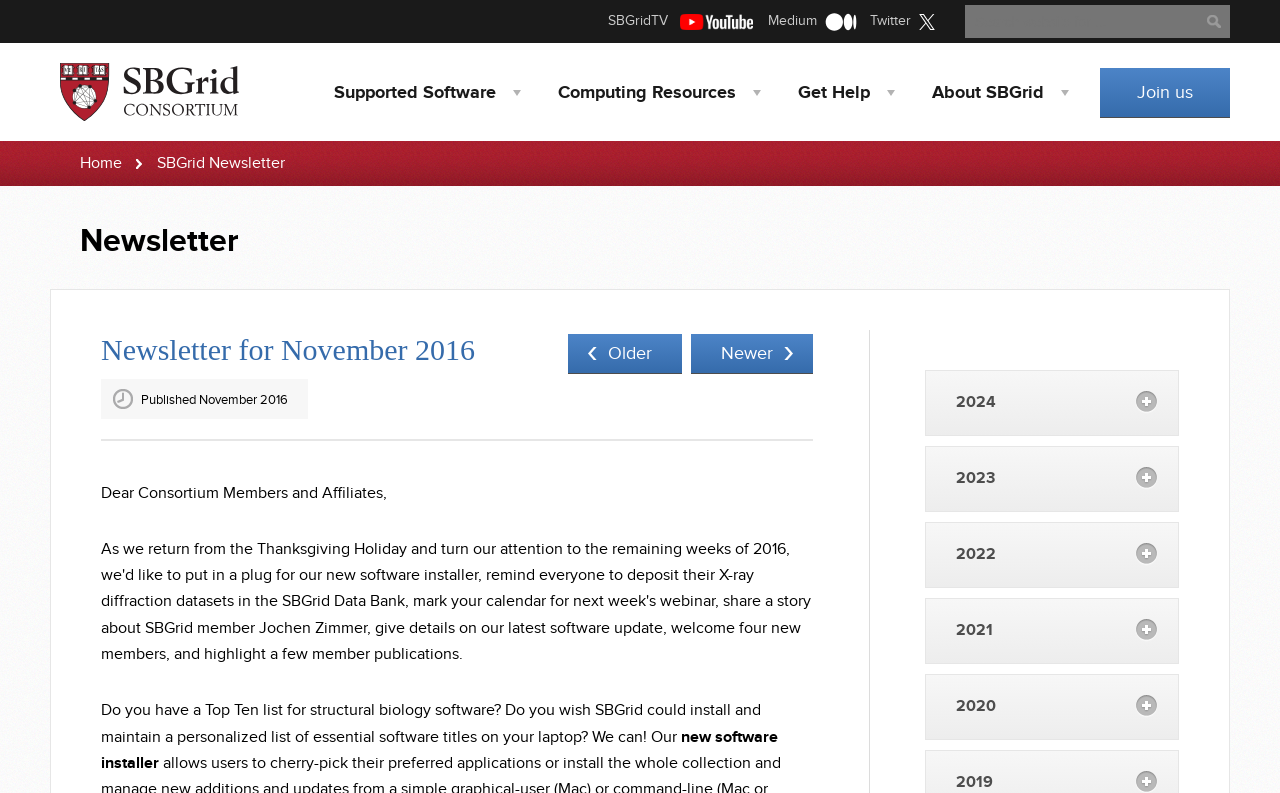What is the purpose of the 'Get Help' link?
Answer the question with a single word or phrase, referring to the image.

To provide support